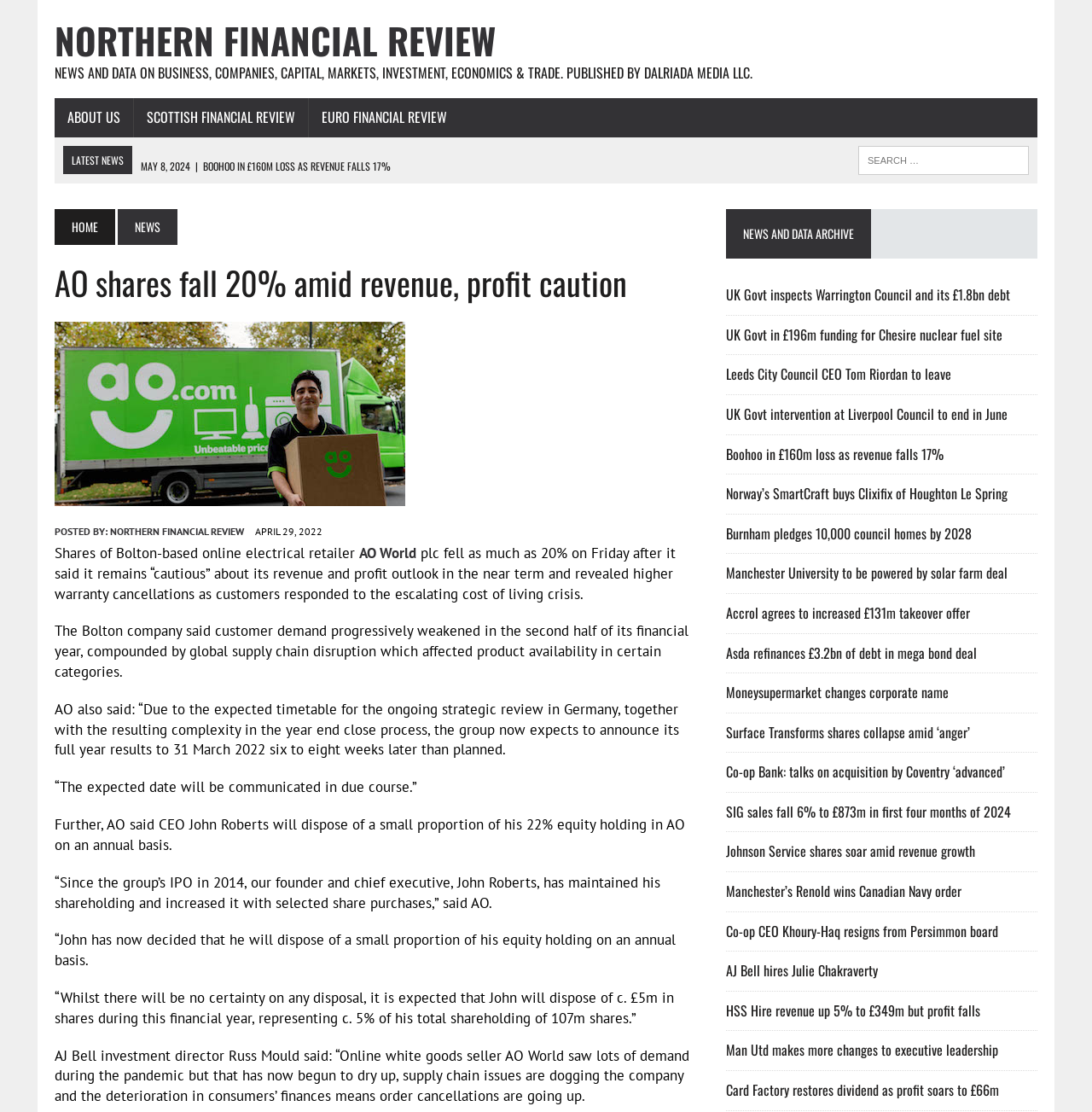Determine the bounding box coordinates for the area you should click to complete the following instruction: "Read about AO shares fall".

[0.05, 0.236, 0.642, 0.274]